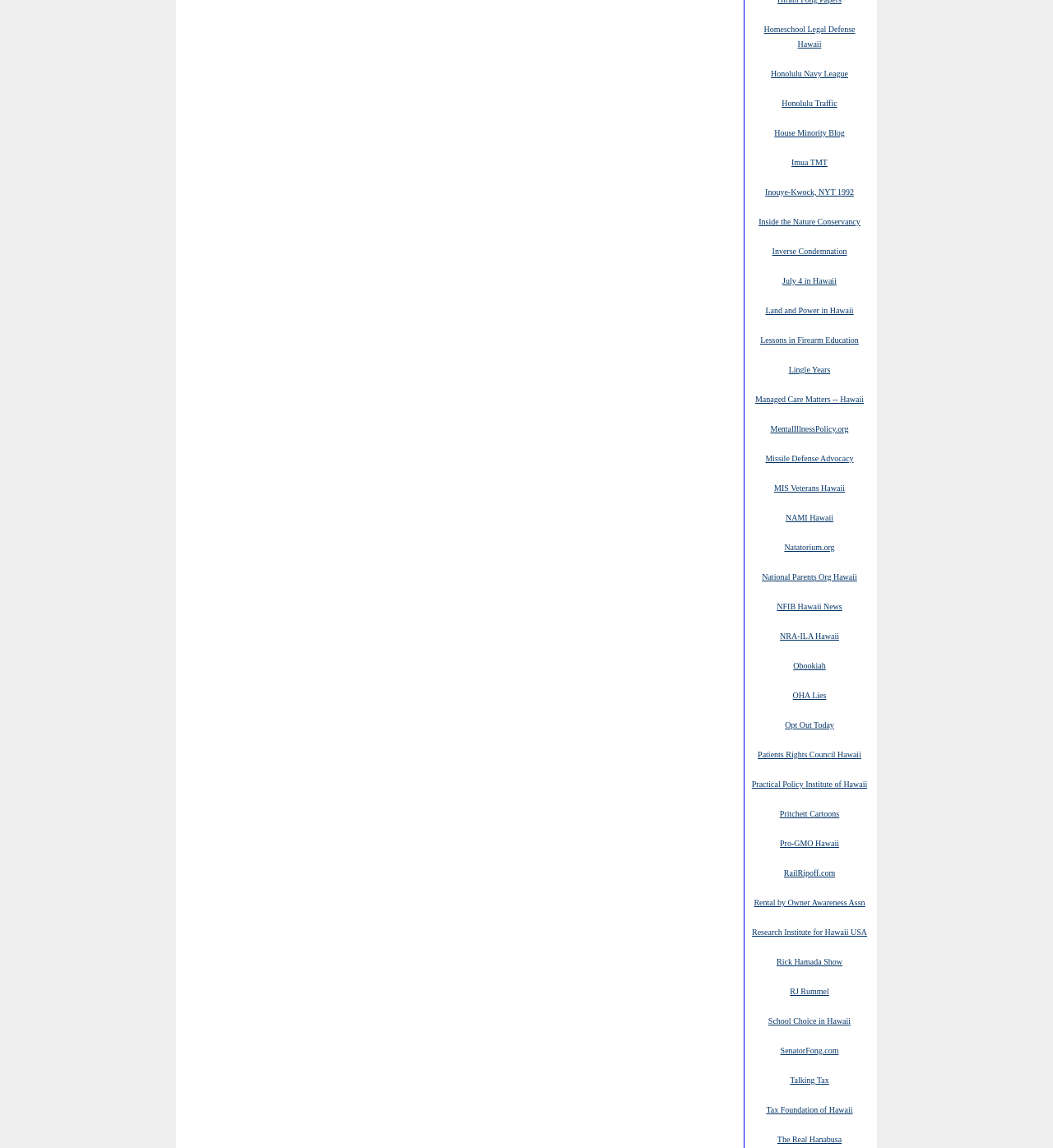Please find the bounding box coordinates of the element that must be clicked to perform the given instruction: "Explore Imua TMT". The coordinates should be four float numbers from 0 to 1, i.e., [left, top, right, bottom].

[0.752, 0.136, 0.786, 0.146]